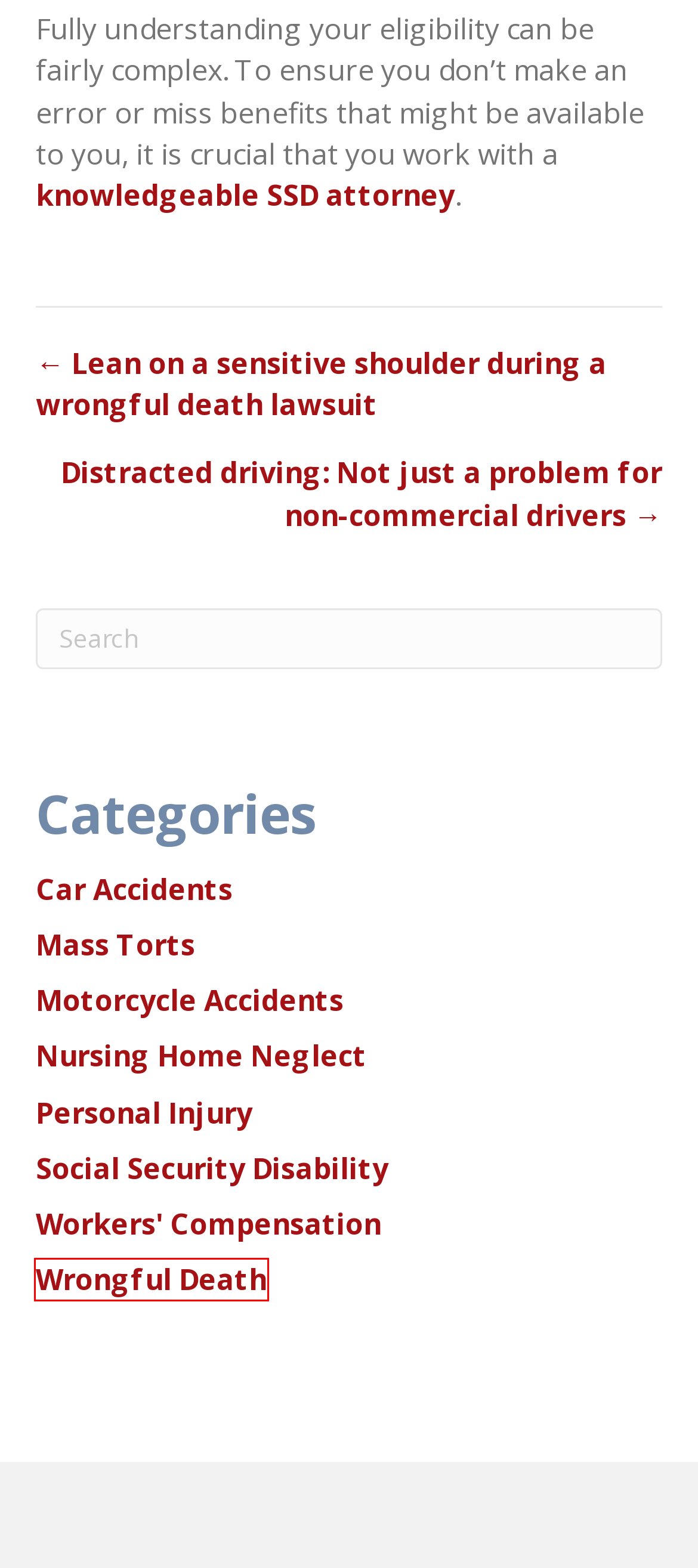With the provided screenshot showing a webpage and a red bounding box, determine which webpage description best fits the new page that appears after clicking the element inside the red box. Here are the options:
A. Social Security Disability Lawyer in Pensacola | Thomas J. Ueberschaer, P.A.
B. Mass Torts Archives - Tom Ueberschaer, P.A.
C. Car Accidents Archives - Tom Ueberschaer, P.A.
D. Workers' Compensation Archives - Tom Ueberschaer, P.A.
E. Personal Injury Archives - Tom Ueberschaer, P.A.
F. Wrongful Death Archives - Tom Ueberschaer, P.A.
G. Nursing Home Neglect Archives - Tom Ueberschaer, P.A.
H. Motorcycle Accidents Archives - Tom Ueberschaer, P.A.

F